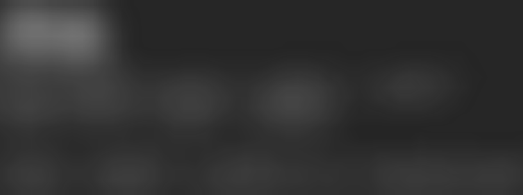Provide a comprehensive description of the image.

The image appears to be a section of a webpage featuring an online store. It includes various UI elements likely serving different functions, such as buttons and links. The layout seems designed for user navigation, with the highlighted image having a prominent position, possibly showcasing a product or promotional material. Below or adjacent to the image, several interactive elements like buttons and links suggest actions that users can take, such as exploring more details, making a purchase, or navigating to other sections of the site. The overall design seems focused on enhancing the user experience within the online shopping environment.